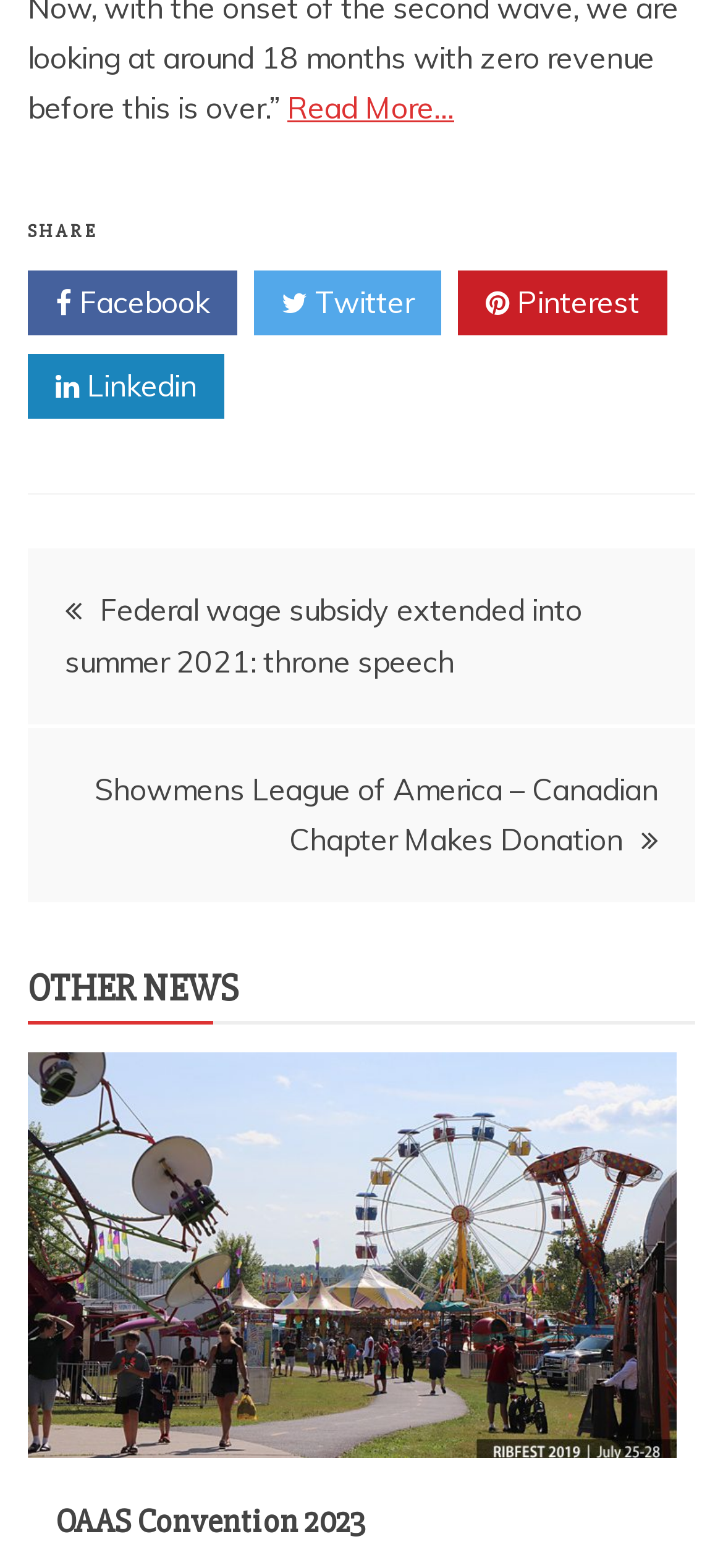Please determine the bounding box coordinates of the clickable area required to carry out the following instruction: "Share on Facebook". The coordinates must be four float numbers between 0 and 1, represented as [left, top, right, bottom].

[0.038, 0.173, 0.328, 0.214]